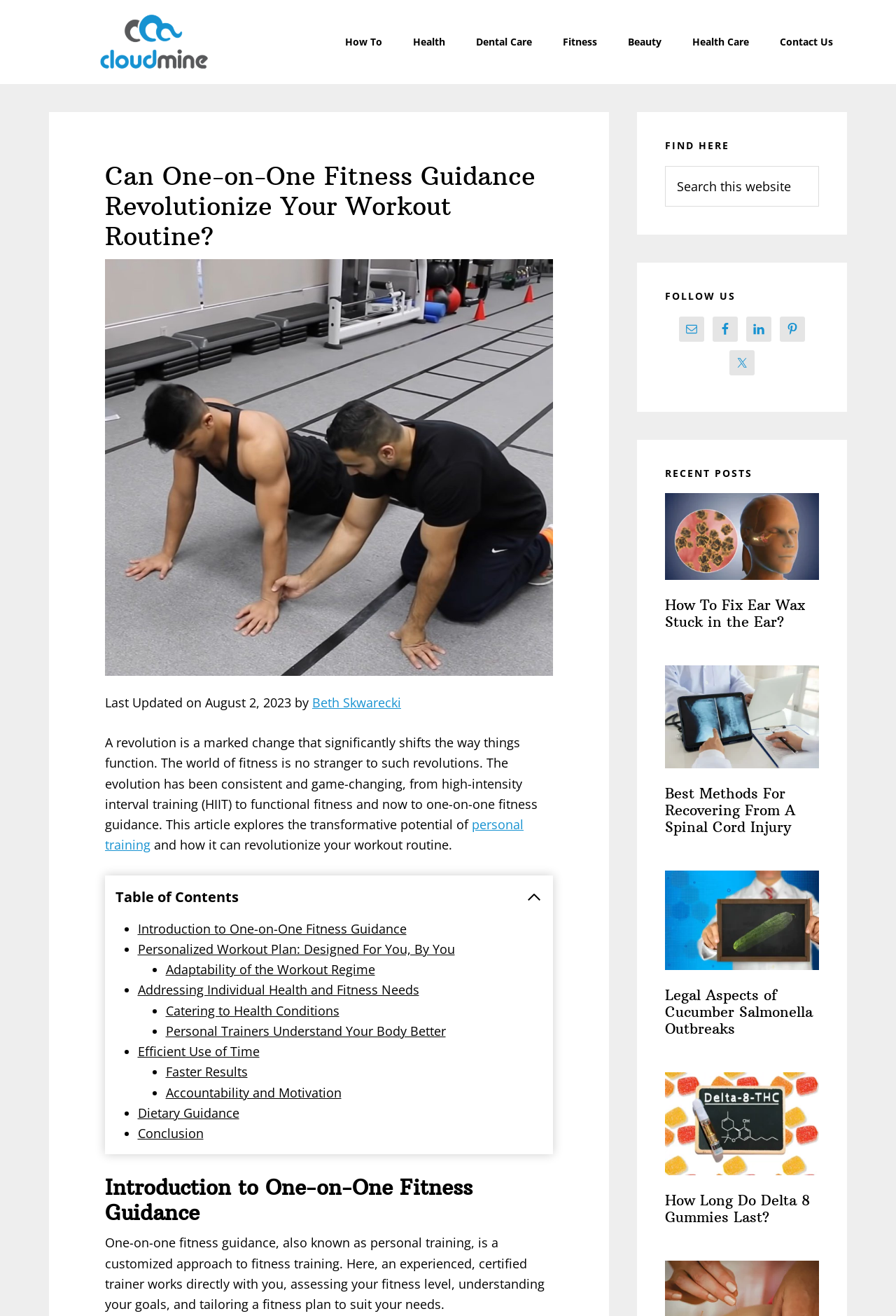Determine the bounding box coordinates of the region to click in order to accomplish the following instruction: "Search this website". Provide the coordinates as four float numbers between 0 and 1, specifically [left, top, right, bottom].

[0.742, 0.126, 0.914, 0.157]